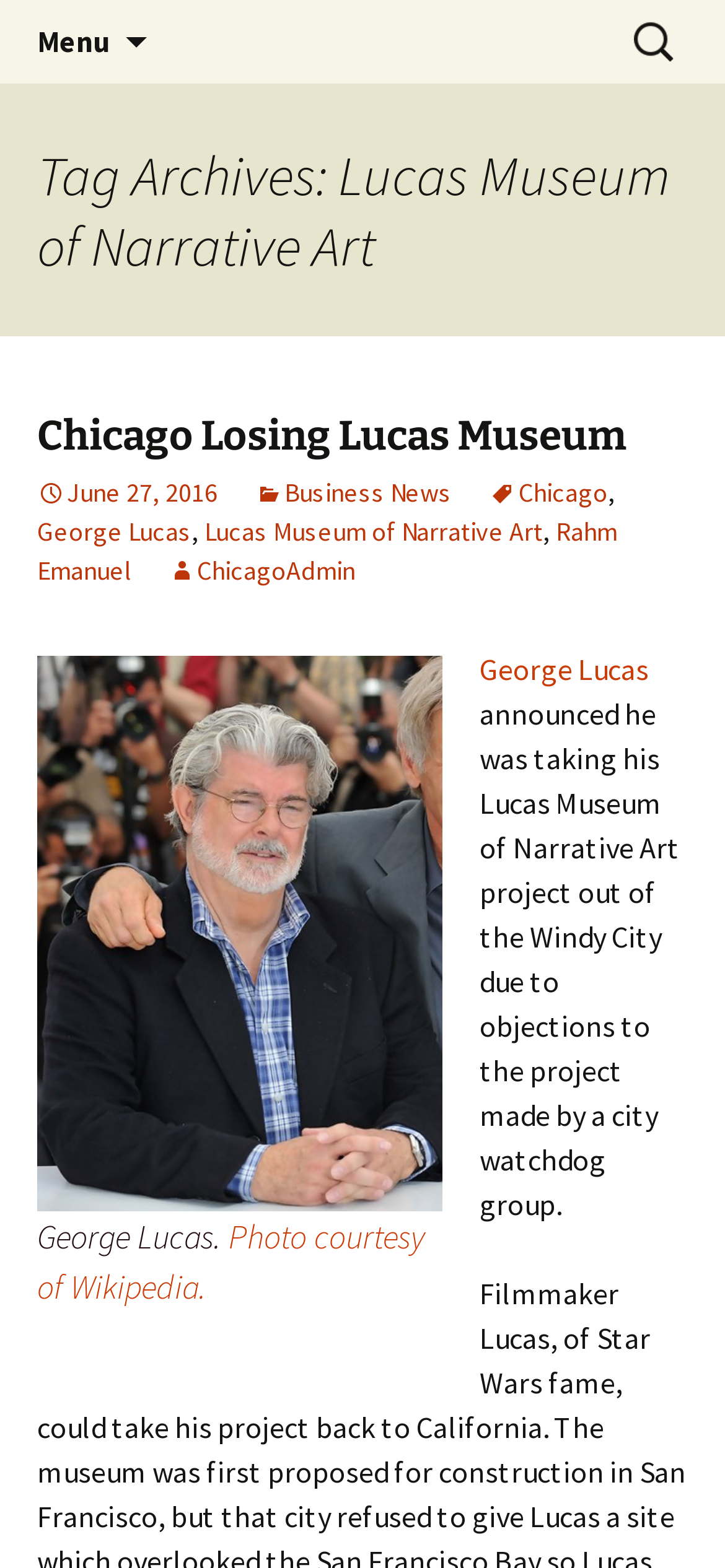Locate the bounding box for the described UI element: "Menu". Ensure the coordinates are four float numbers between 0 and 1, formatted as [left, top, right, bottom].

None